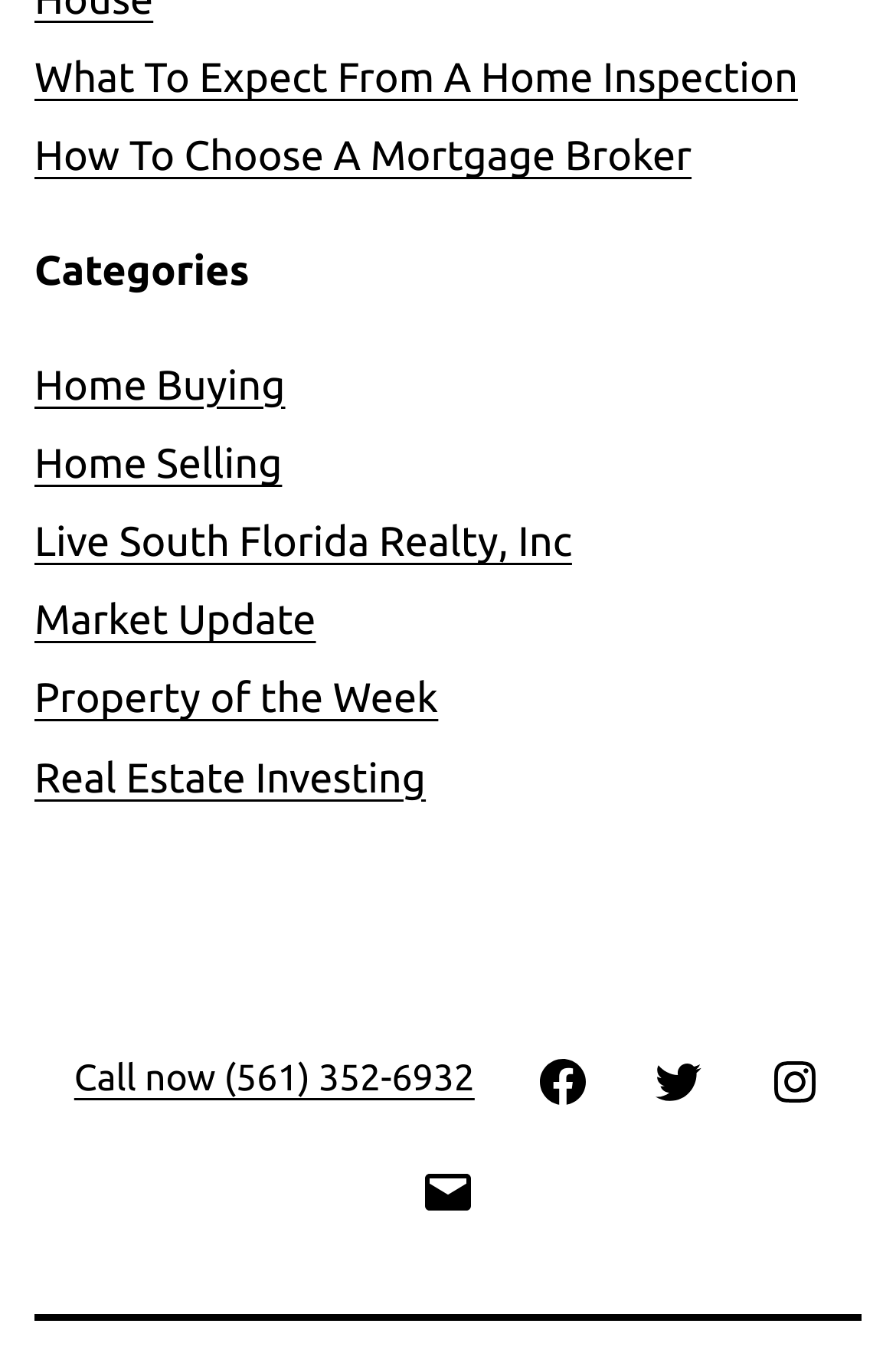Please identify the bounding box coordinates of the element that needs to be clicked to perform the following instruction: "Call now using the phone number".

[0.049, 0.747, 0.564, 0.833]